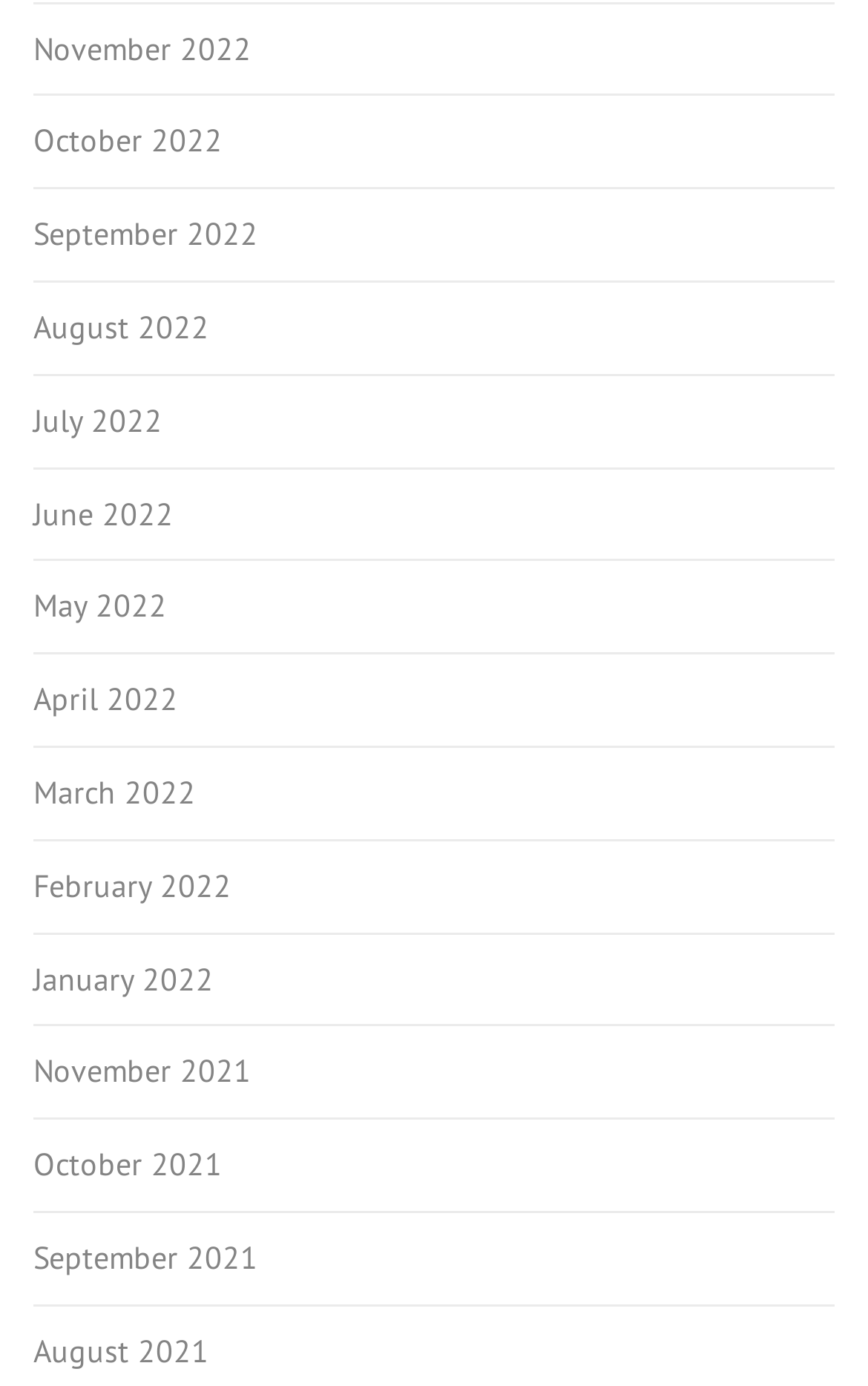Locate the bounding box coordinates of the element to click to perform the following action: 'browse September 2022'. The coordinates should be given as four float values between 0 and 1, in the form of [left, top, right, bottom].

[0.038, 0.137, 0.297, 0.202]